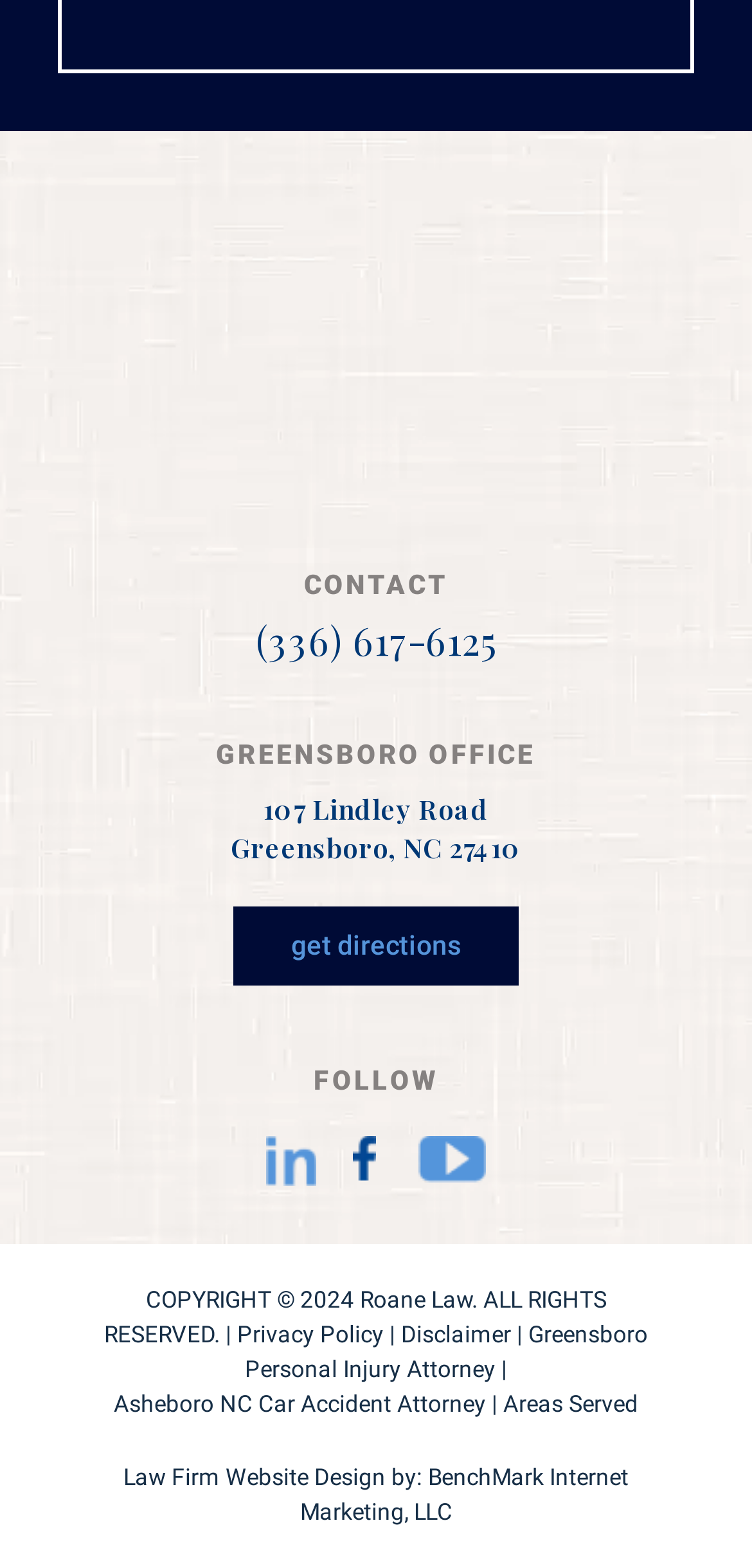Highlight the bounding box of the UI element that corresponds to this description: "Law Firm Website Design".

[0.164, 0.933, 0.513, 0.95]